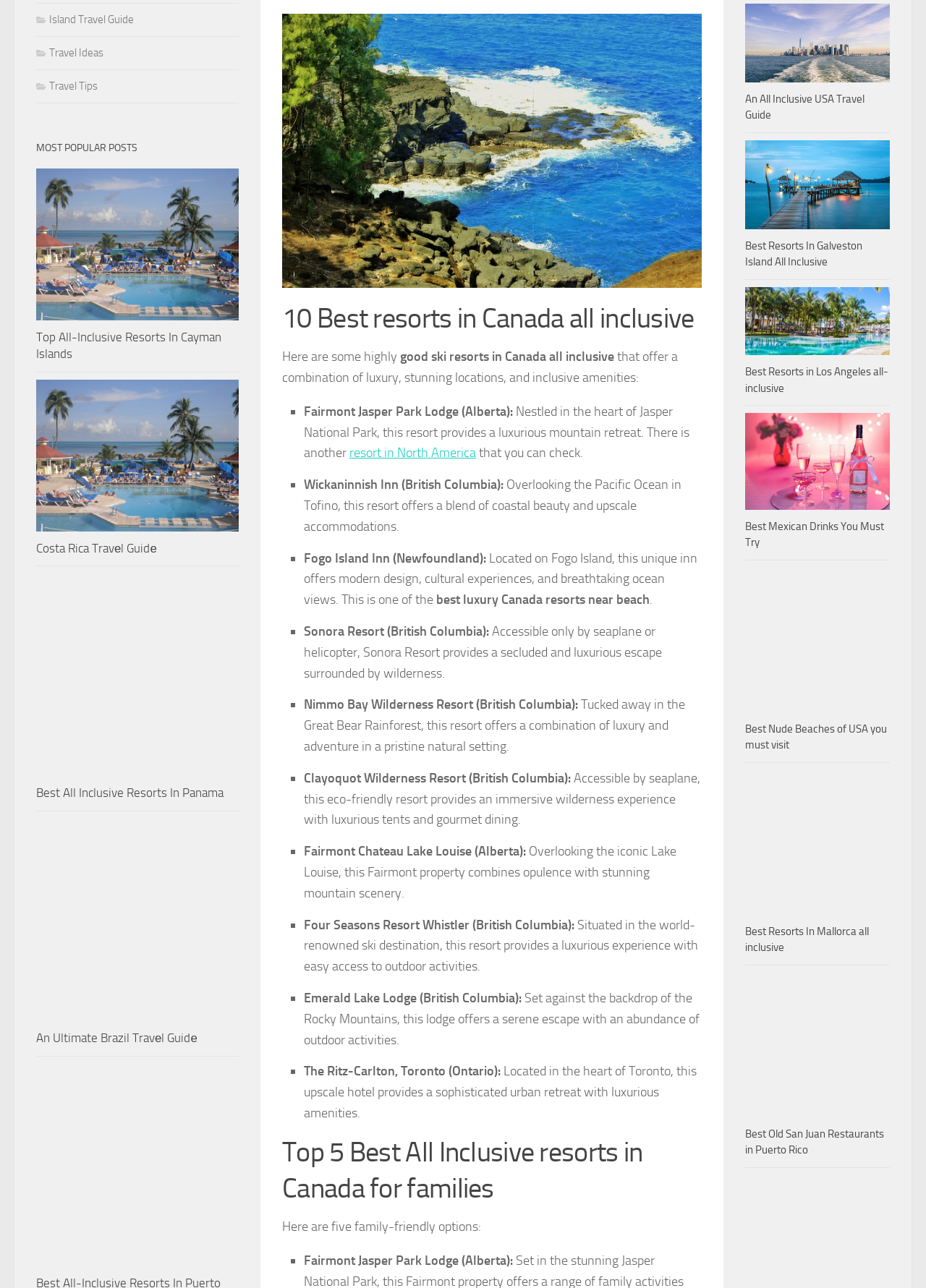Please provide the bounding box coordinates for the UI element as described: "Tech and Technology". The coordinates must be four floats between 0 and 1, represented as [left, top, right, bottom].

None